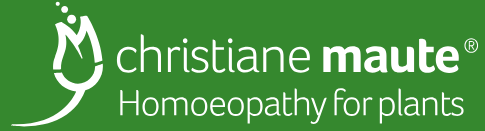Provide a thorough description of the image presented.

The image features the logo of Christiane Maute's homoeopathic treatment services for plants, prominently displayed against a vibrant green background. The logo includes a stylized graphic representing a plant, integrating elements that symbolize health and vitality, suggesting the focus on natural remedies. Below the graphic, the words "christiane maute" are presented in a clean, modern font, clearly highlighting the brand name. In a smaller font beneath, the tagline "Homoeopathy for plants" emphasizes the specialized nature of the services offered, appealing to those seeking natural solutions for plant care. This visual representation conveys a message of expertise in plant health through homeopathy.